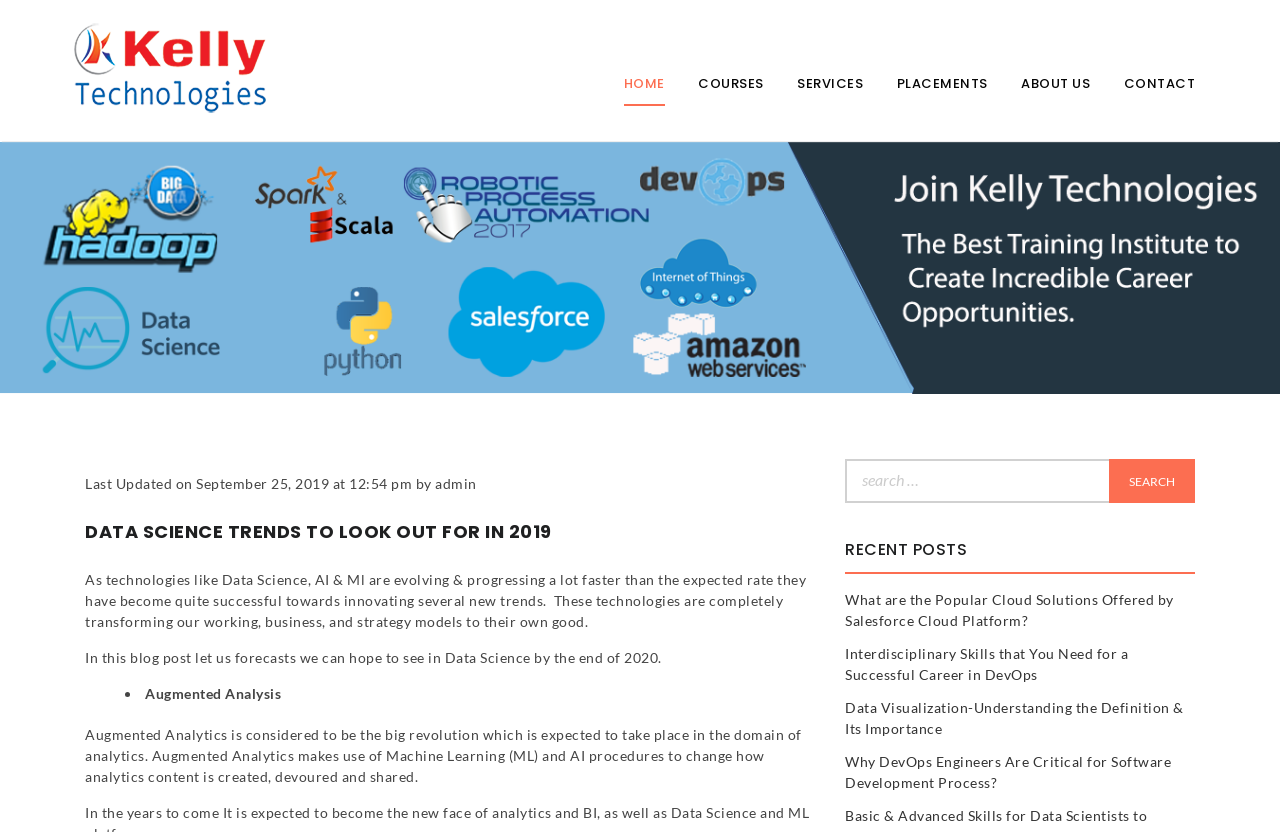Determine the bounding box coordinates of the clickable element to complete this instruction: "Click the 'CONTACT' link". Provide the coordinates in the format of four float numbers between 0 and 1, [left, top, right, bottom].

[0.878, 0.05, 0.934, 0.151]